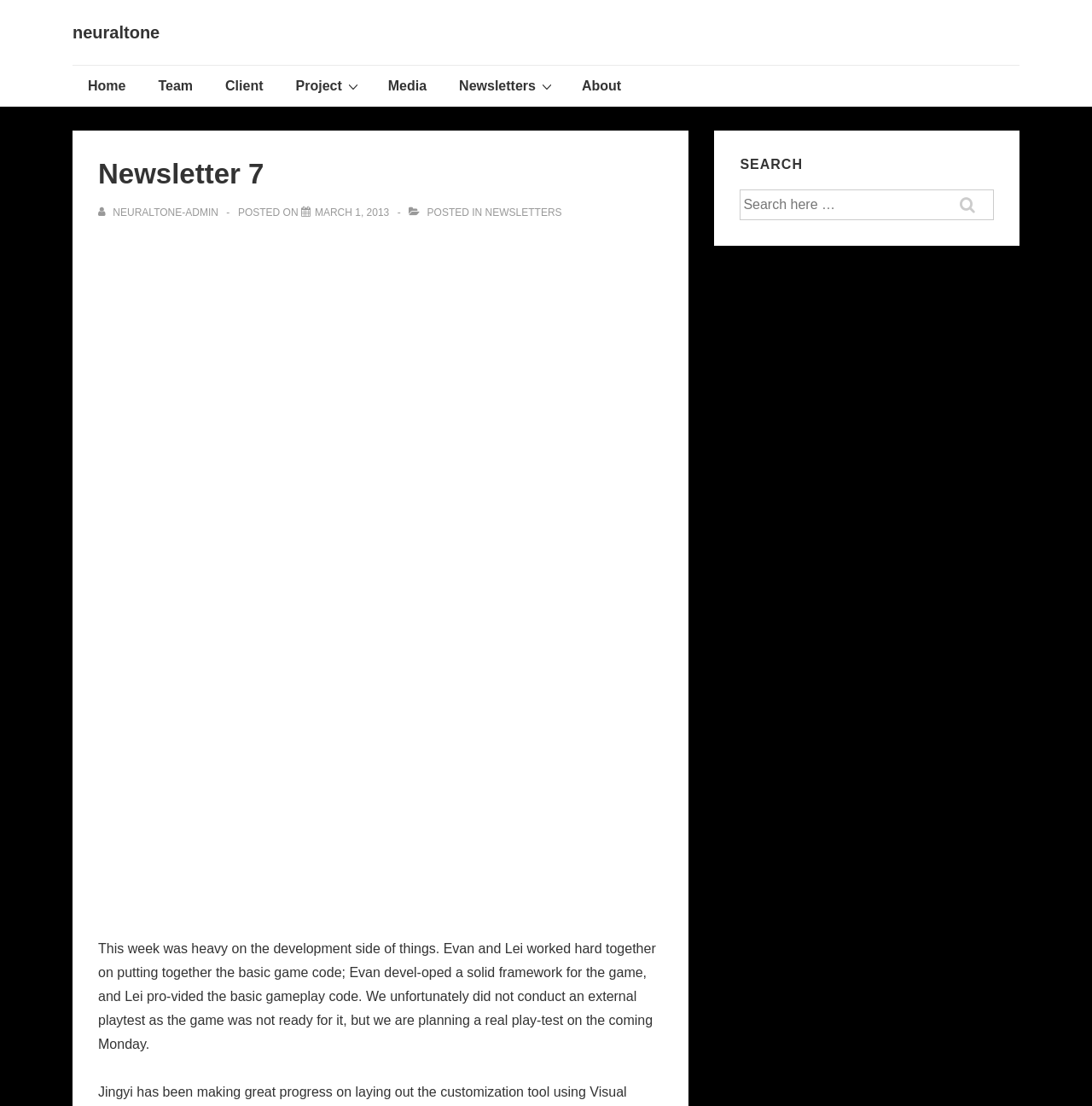Using the webpage screenshot and the element description March 1, 2013, determine the bounding box coordinates. Specify the coordinates in the format (top-left x, top-left y, bottom-right x, bottom-right y) with values ranging from 0 to 1.

[0.288, 0.187, 0.356, 0.198]